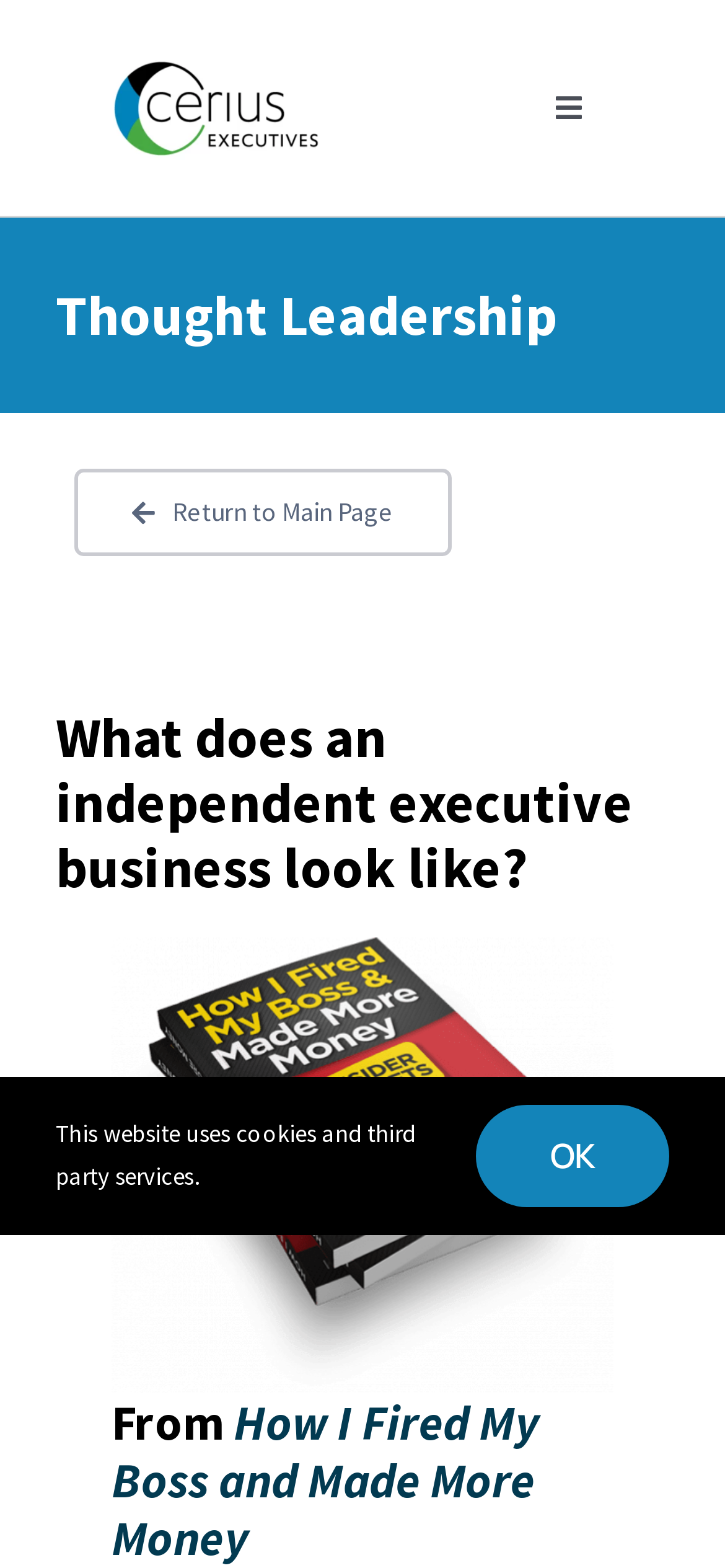Write a detailed summary of the webpage, including text, images, and layout.

The webpage appears to be a blog or article page from Cerius Executives, a company that provides independent executive services. At the top left of the page, there is a logo image with the text "Why Cerius Team Member Logo". Next to the logo, there is a navigation menu with a toggle button that can be expanded to show more options. The menu contains links to "Home", "Talent Resources", "Login", and "Register".

Below the navigation menu, there is a heading that reads "Thought Leadership". Underneath this heading, there is a link to "Return to Main Page". The main content of the page is divided into sections, with the first section having a heading that asks "What does an independent executive business look like?" This section likely contains an introduction or overview of the topic.

Below this section, there is an image that takes up a significant portion of the page. Following the image, there is a heading that reads "From How I Fired My Boss and Made More Money", which suggests that the article or blog post is about an individual's experience of leaving their job and becoming an independent executive.

At the bottom of the page, there is a notice that informs users that the website uses cookies and third-party services. Next to this notice, there is an "OK" button that users can click to acknowledge the notice.